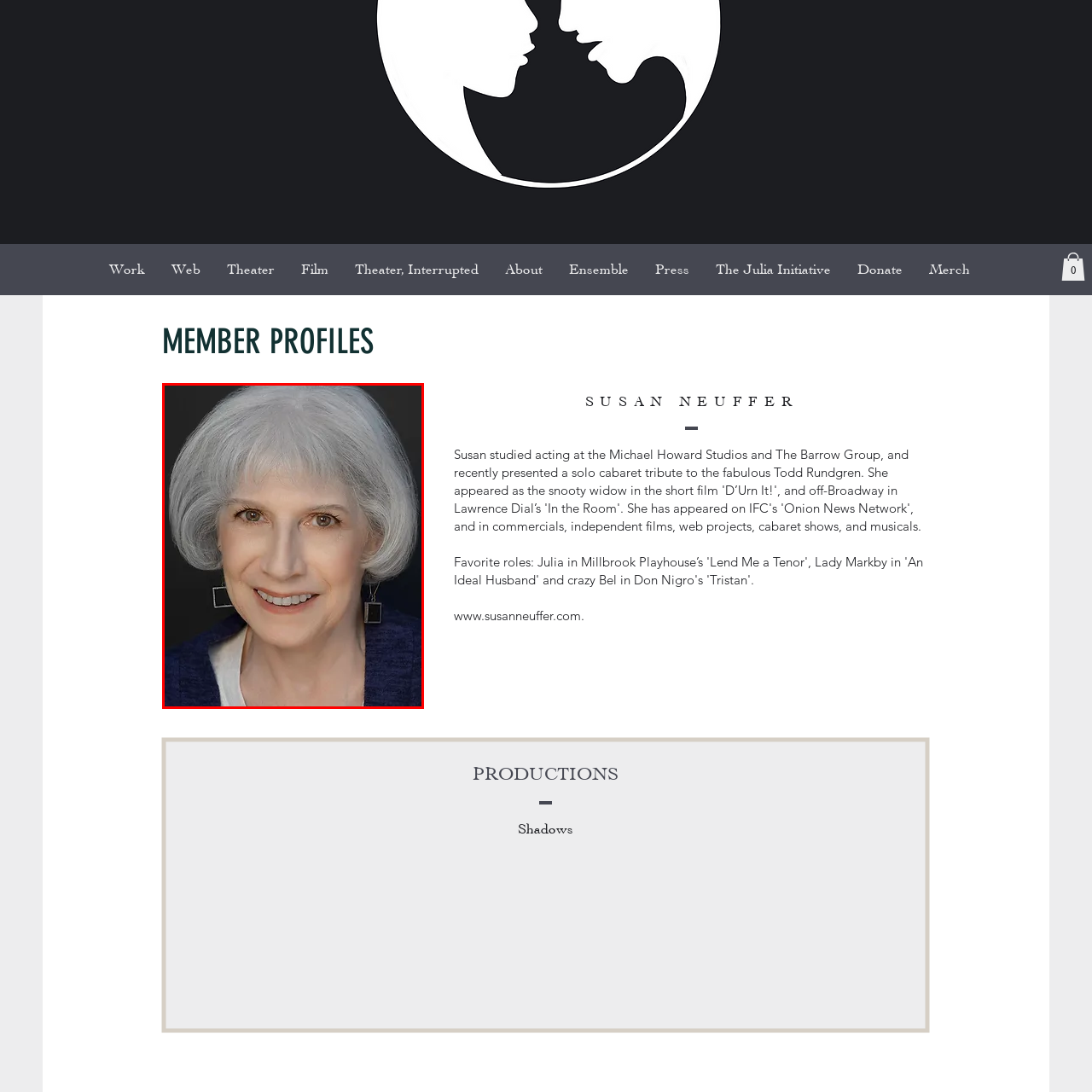Look at the image highlighted by the red boundary and answer the question with a succinct word or phrase:
What is the shape of the woman's earrings?

Square